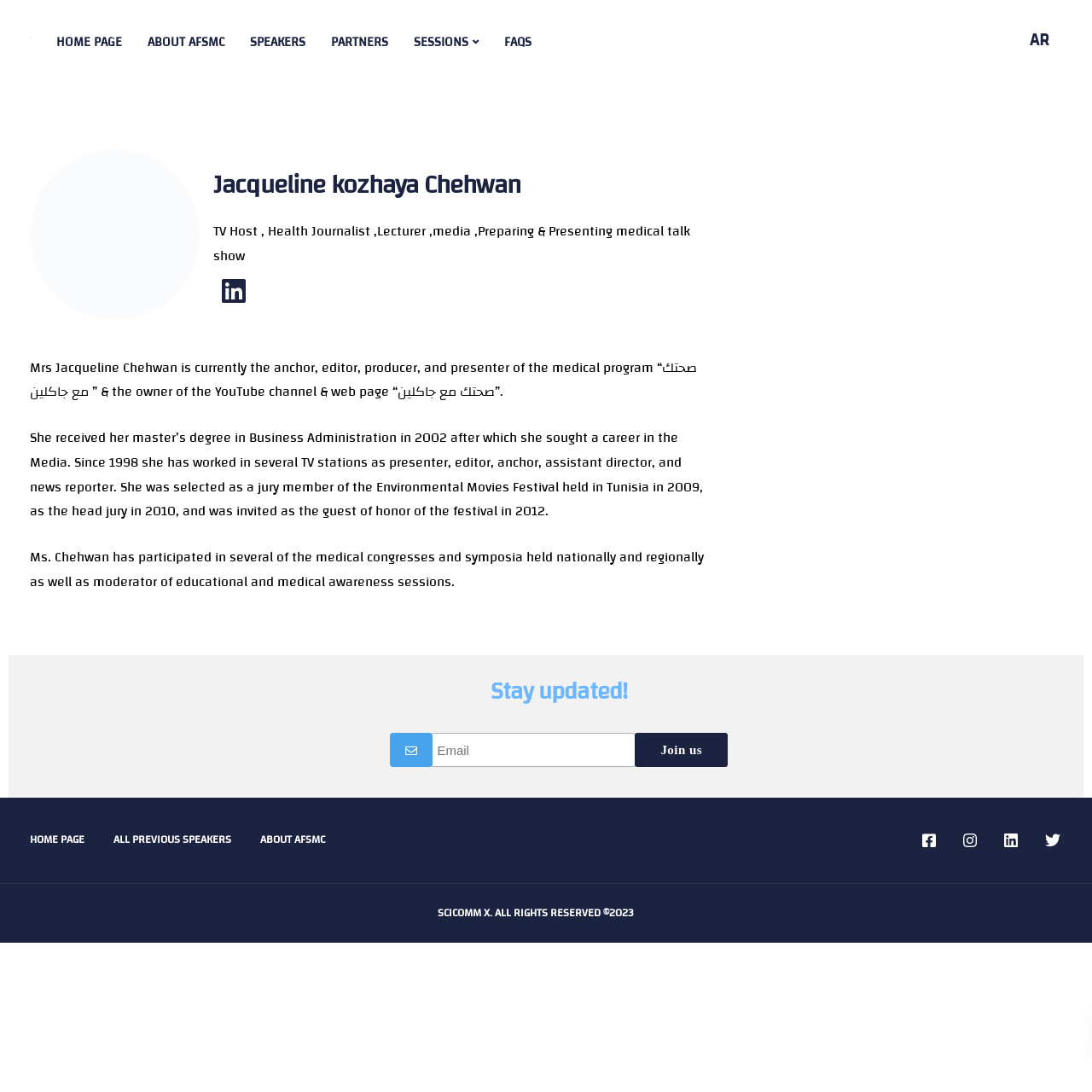Use a single word or phrase to answer the following:
What is the copyright year mentioned at the bottom of the page?

2023